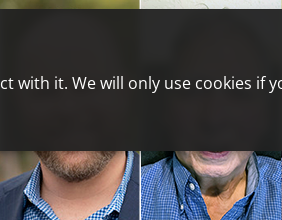Describe every detail you can see in the image.

The image features Dr. James McCabe, a prominent cardiologist, alongside John Steenmeyer, a patient who recently underwent a groundbreaking catheter-based heart procedure. This first-in-the-world operation involved detaching a clip device from Steenmeyer’s mitral valve and replacing it with a biologic valve, an innovative approach previously reserved for open surgery. Dr. McCabe, who led the procedure on April 27, is noted for his expertise in complex cardiac interventions, demonstrating the advancements in minimally invasive heart surgery. John Steenmeyer, at 76 years old, was discharged from the University of Washington Medical Center in Seattle after successfully receiving his new mitral valve, marking a significant milestone in cardiac treatment. The image serves as a testament to the collaborative efforts of medical professionals in enhancing patient outcomes through pioneering techniques.